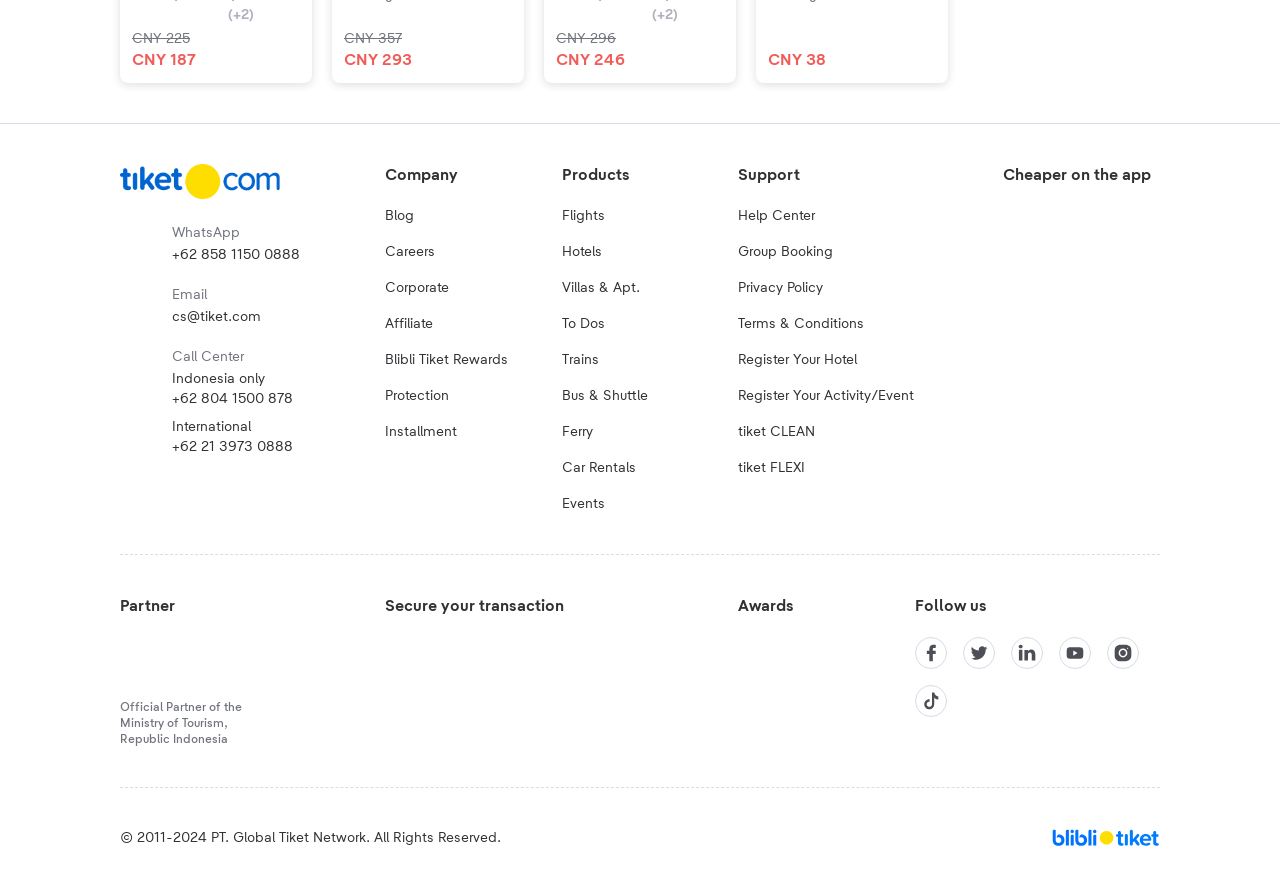What is the name of the security feature?
Please answer the question as detailed as possible.

One of the security features is Verified by Visa, which is indicated by the image element with the text 'Verified by Visa' and bounding box coordinates [0.301, 0.722, 0.342, 0.748].